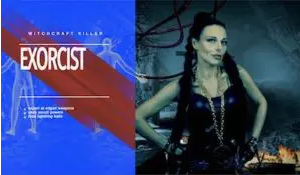Describe in detail everything you see in the image.

The image features striking promotional artwork for "Exorcist Comics," showcasing a strong, confident female character posed against a dark, atmospheric background intertwined with ethereal elements. The left side highlights the title "EXORCIST" prominently in bold letters, contrasted against a vivid blue backdrop embellished with abstract red accents, evoking themes of witchcraft and supernatural drama. The character is portrayed with long, flowing hair and a fierce expression, dressed in a dark outfit that suggests both strength and mystery. Her accessories and poses suggest she possesses powerful abilities, reinforcing the comic's theme of battling darker forces. This dynamic visual effectively captures the essence of the comic's storyline, enticing viewers with its blend of adventure and the supernatural.